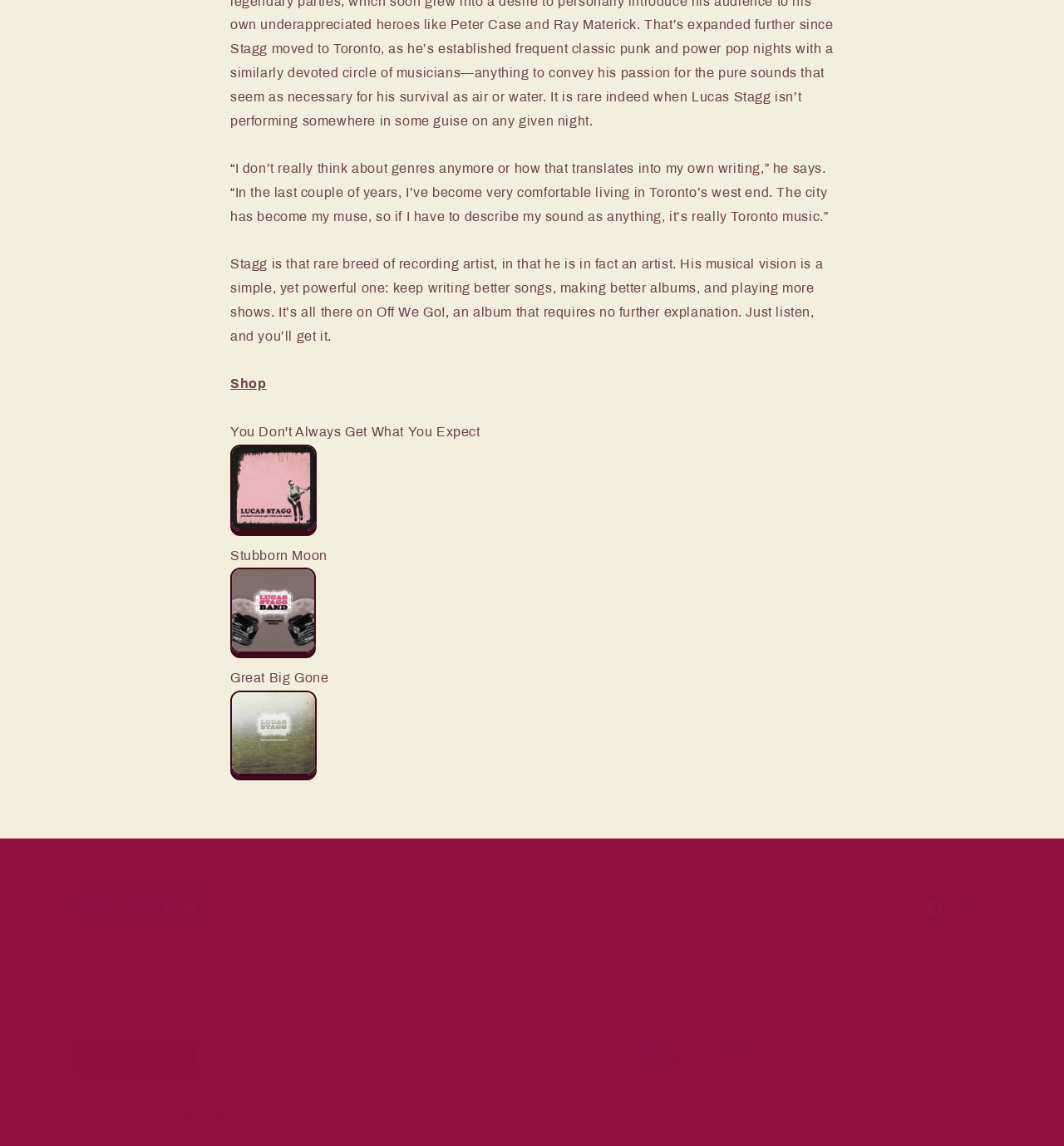Find the bounding box coordinates of the element to click in order to complete this instruction: "Click on the 'Shop' link". The bounding box coordinates must be four float numbers between 0 and 1, denoted as [left, top, right, bottom].

[0.216, 0.329, 0.25, 0.341]